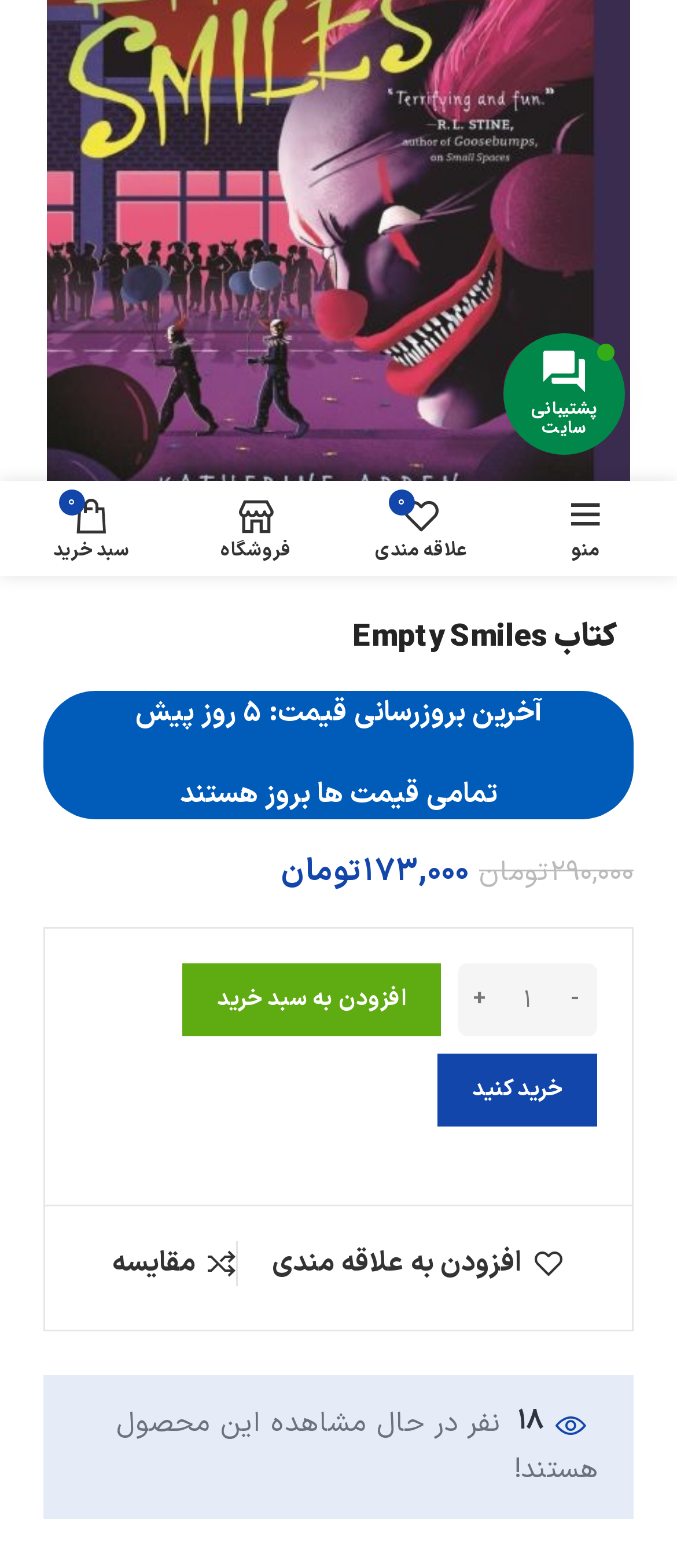Using the element description: "خرید کنید", determine the bounding box coordinates for the specified UI element. The coordinates should be four float numbers between 0 and 1, [left, top, right, bottom].

[0.646, 0.672, 0.882, 0.719]